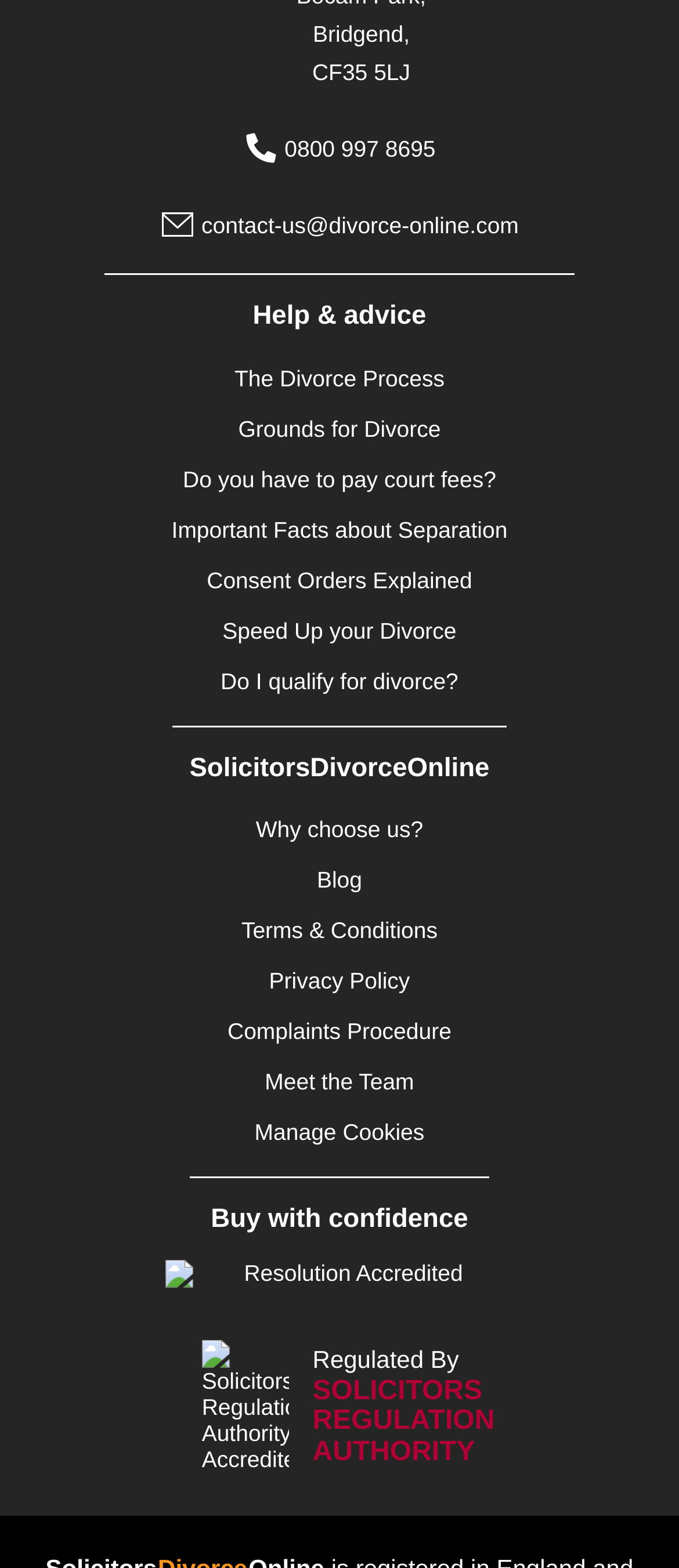Answer the question using only one word or a concise phrase: What is the phone number to contact the company?

0800 997 8695